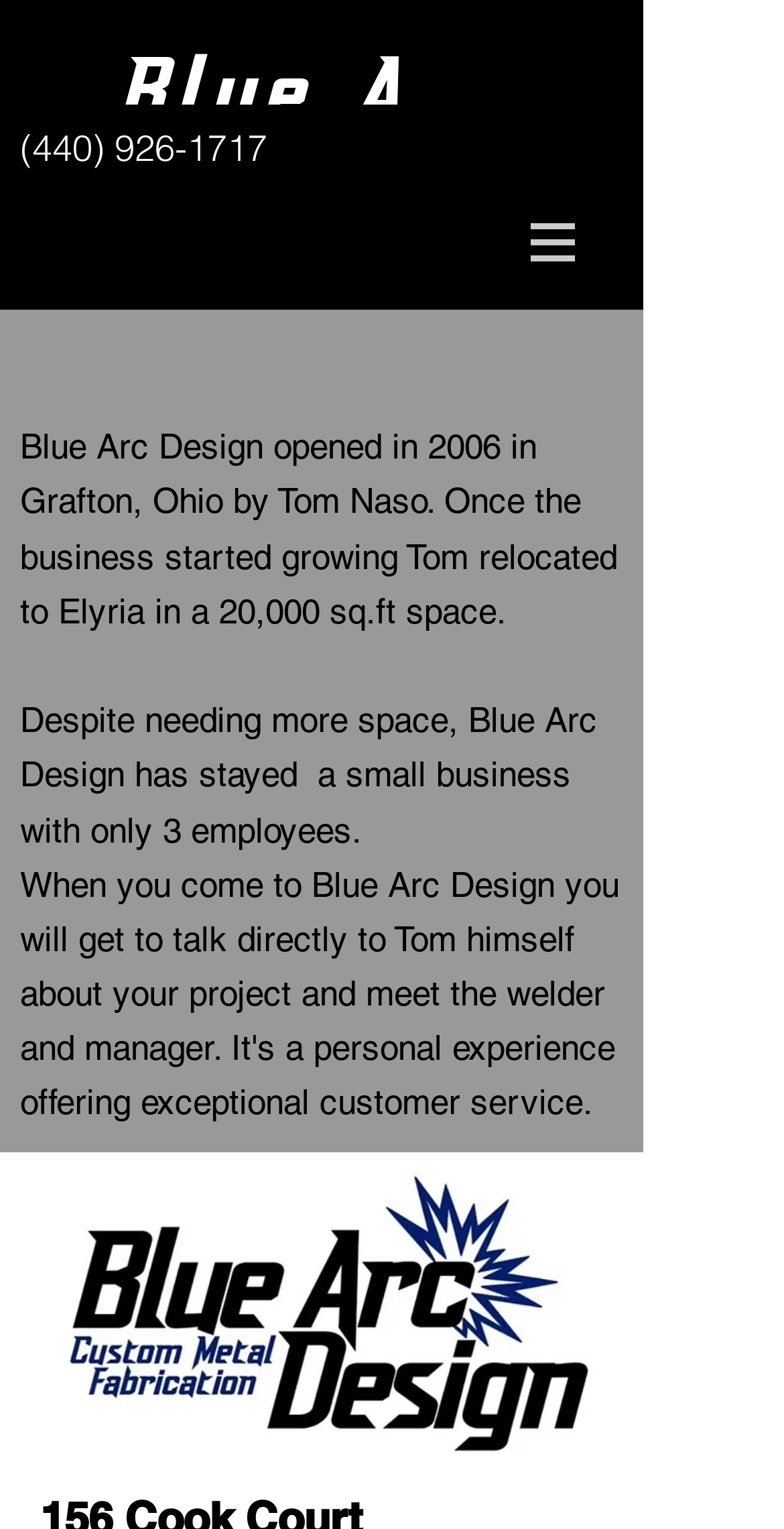Answer the following inquiry with a single word or phrase:
What is the phone number of Blue Arc Design?

(440) 926-1717